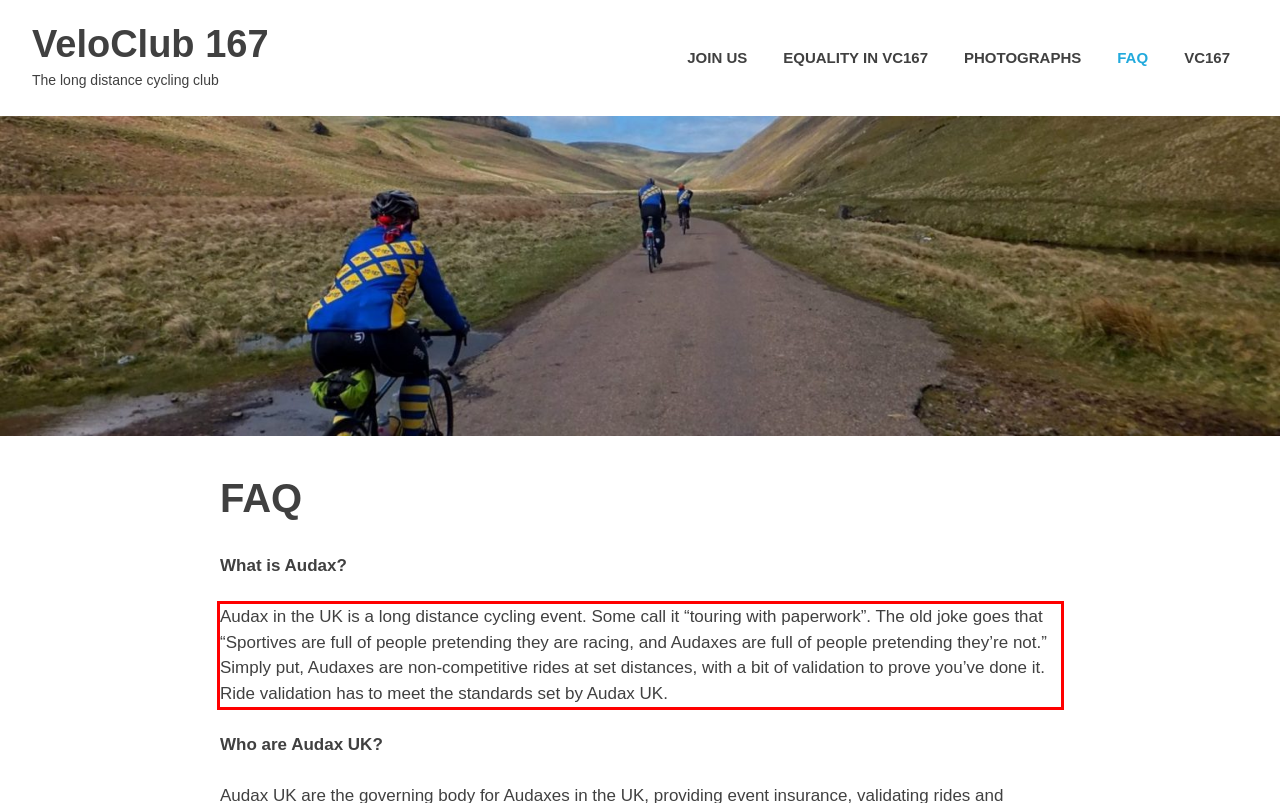You have a screenshot with a red rectangle around a UI element. Recognize and extract the text within this red bounding box using OCR.

Audax in the UK is a long distance cycling event. Some call it “touring with paperwork”. The old joke goes that “Sportives are full of people pretending they are racing, and Audaxes are full of people pretending they’re not.” Simply put, Audaxes are non-competitive rides at set distances, with a bit of validation to prove you’ve done it. Ride validation has to meet the standards set by Audax UK.